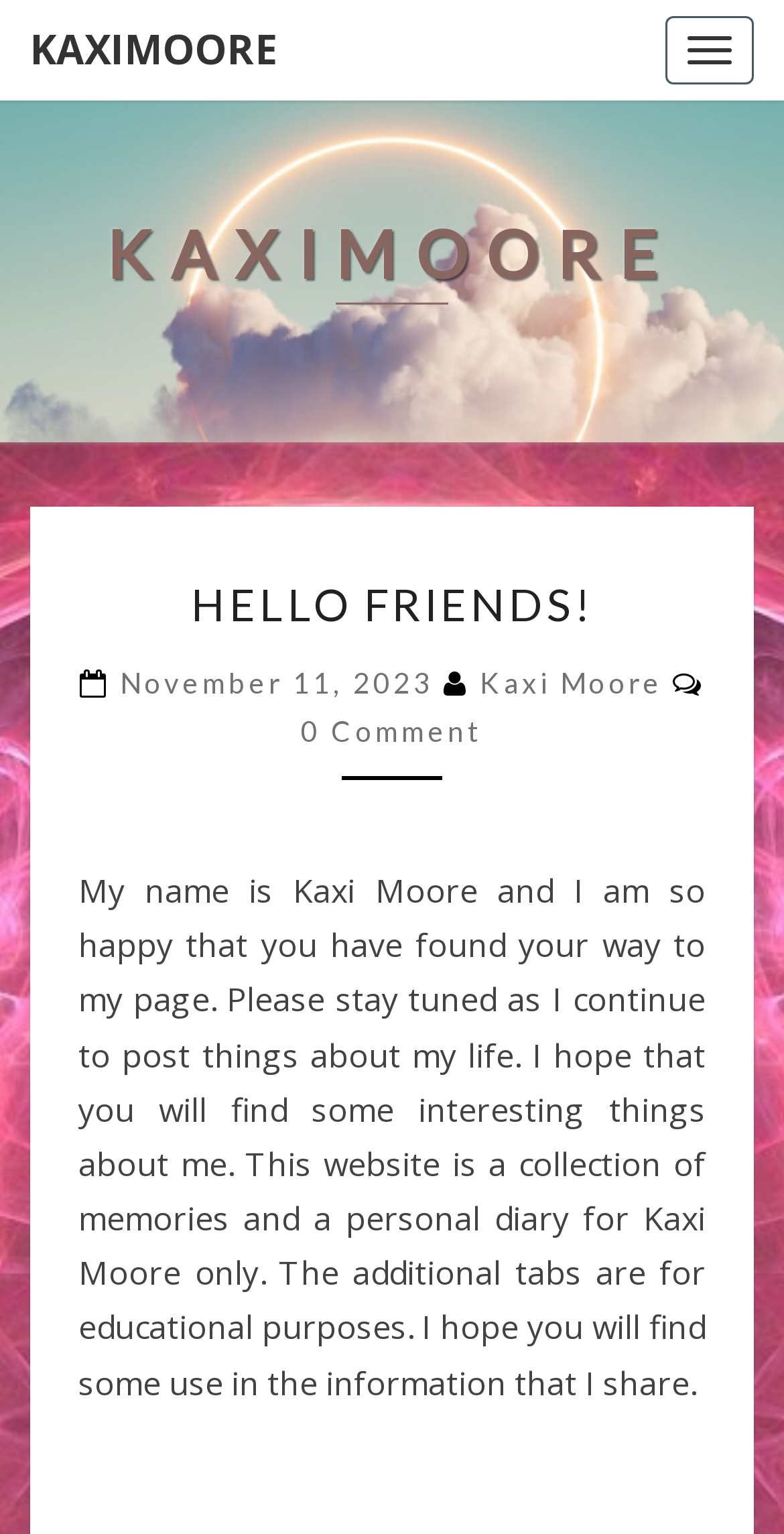How many comments are there on the latest article?
Please interpret the details in the image and answer the question thoroughly.

The number of comments can be found in the link element that says '0 Comment' which is part of the header section.